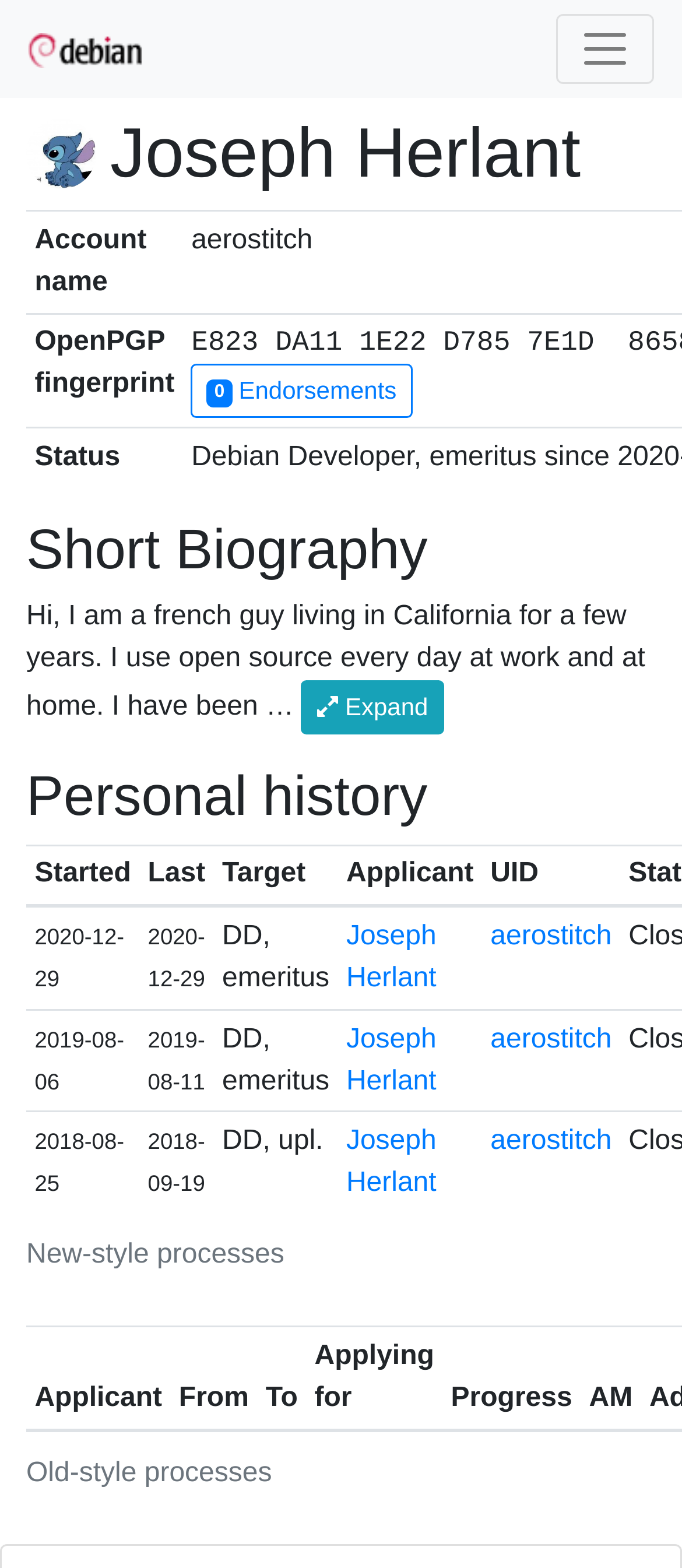Provide the bounding box coordinates, formatted as (top-left x, top-left y, bottom-right x, bottom-right y), with all values being floating point numbers between 0 and 1. Identify the bounding box of the UI element that matches the description: aerostitch

[0.719, 0.589, 0.897, 0.608]